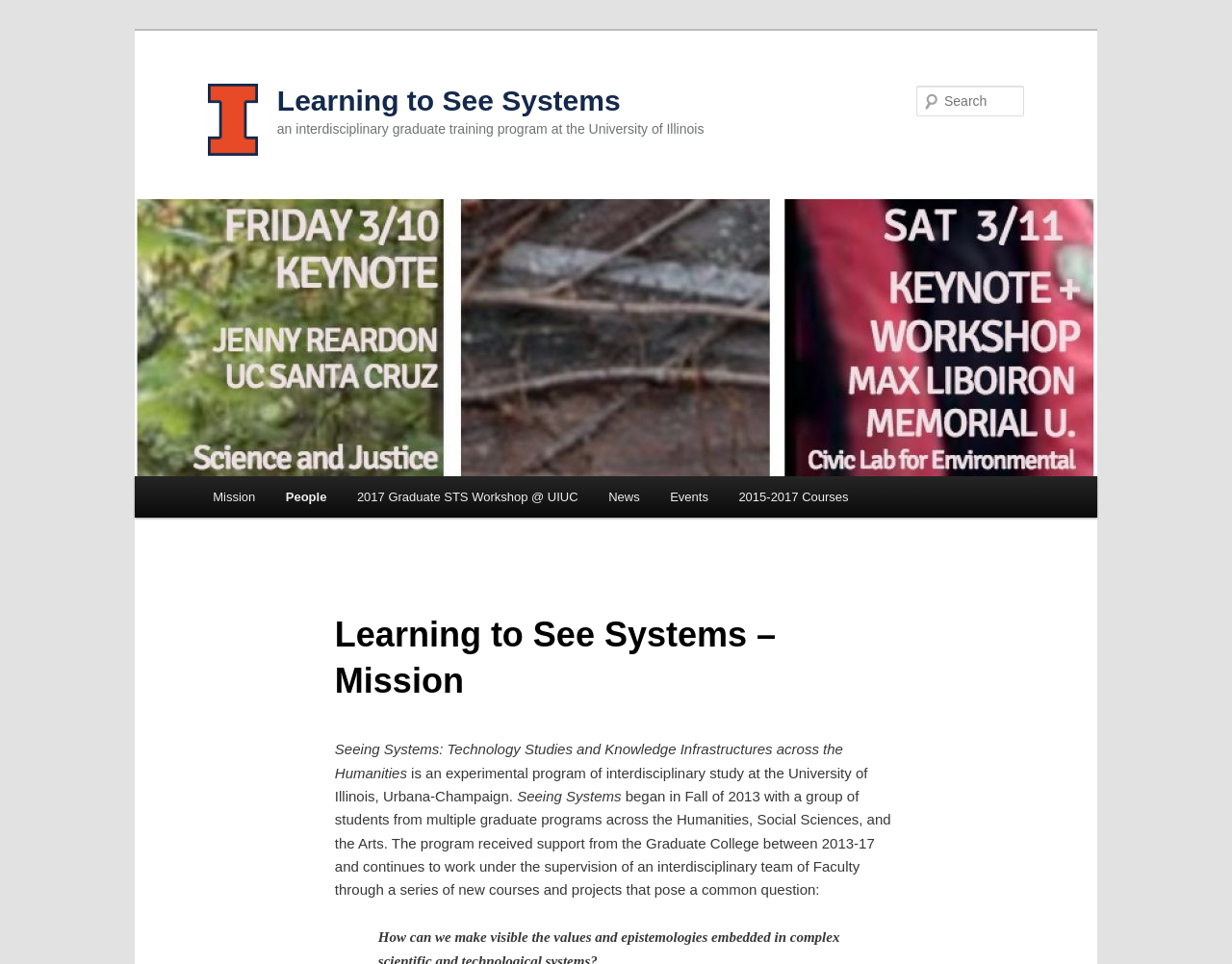Specify the bounding box coordinates of the area that needs to be clicked to achieve the following instruction: "Click on the 'shampoo' link".

None